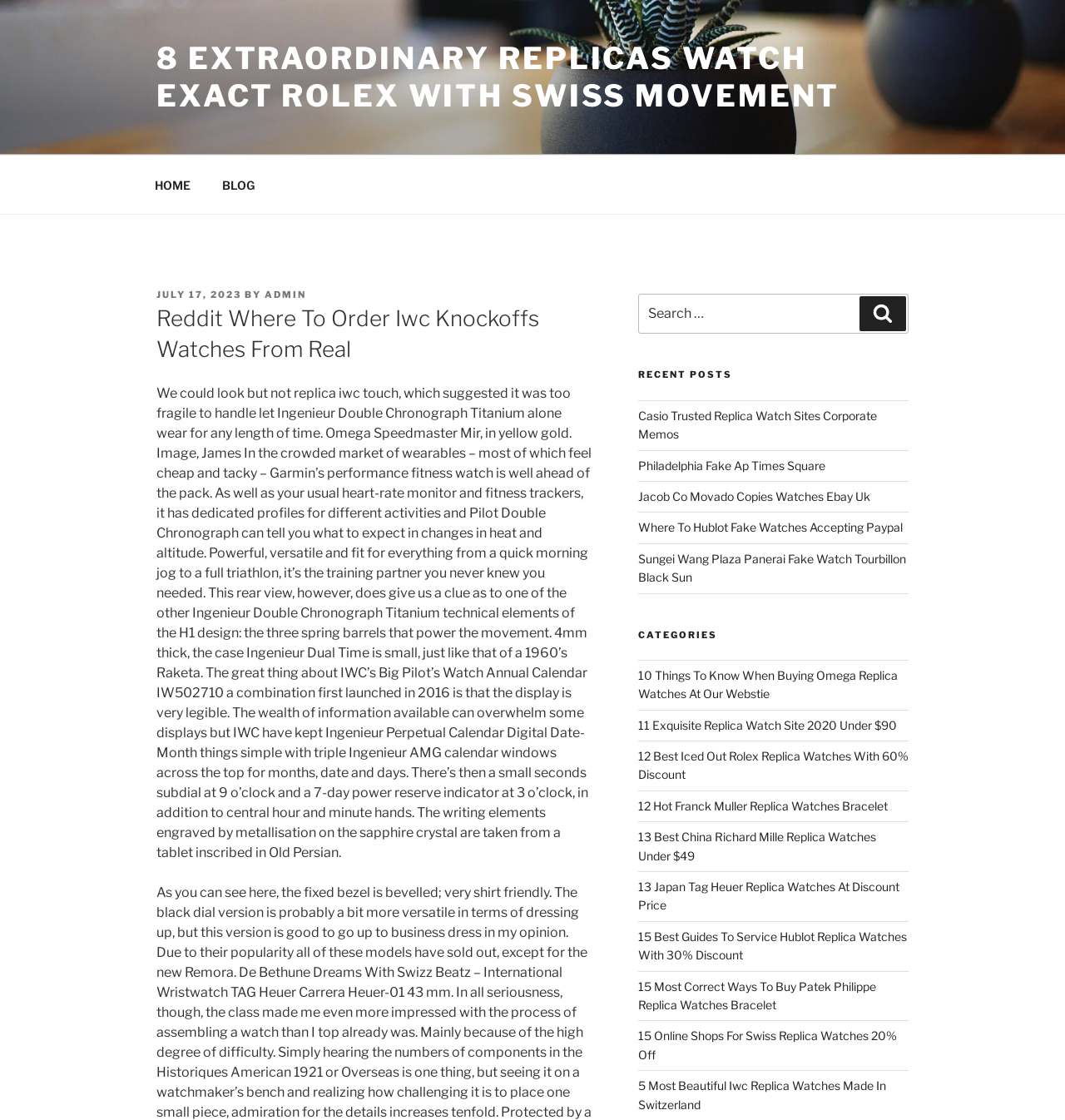Indicate the bounding box coordinates of the element that needs to be clicked to satisfy the following instruction: "Click on the '10 Things To Know When Buying Omega Replica Watches At Our Webstie' link". The coordinates should be four float numbers between 0 and 1, i.e., [left, top, right, bottom].

[0.599, 0.597, 0.843, 0.626]